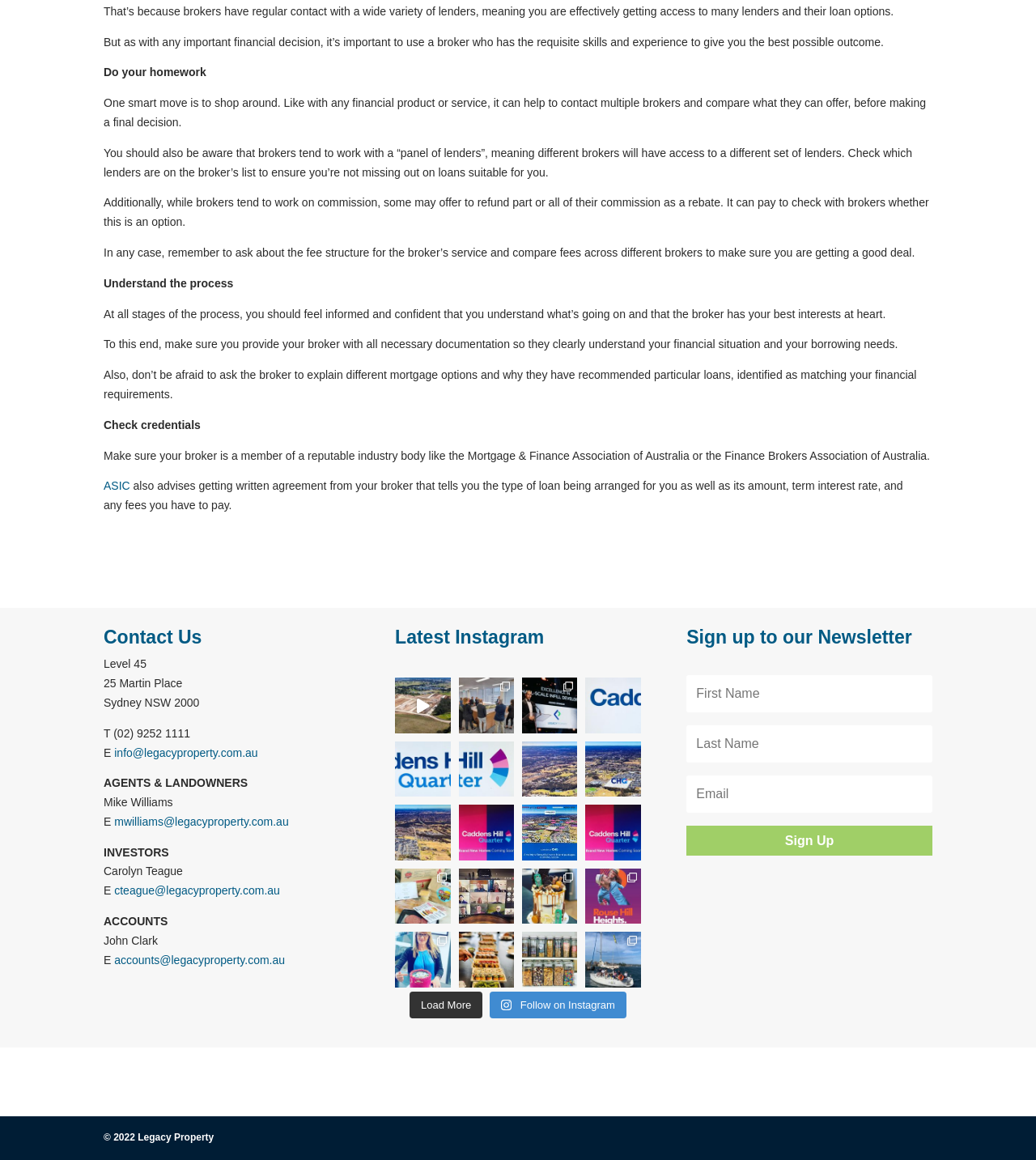Determine the bounding box for the UI element that matches this description: "accounts@legacyproperty.com.au".

[0.11, 0.822, 0.275, 0.833]